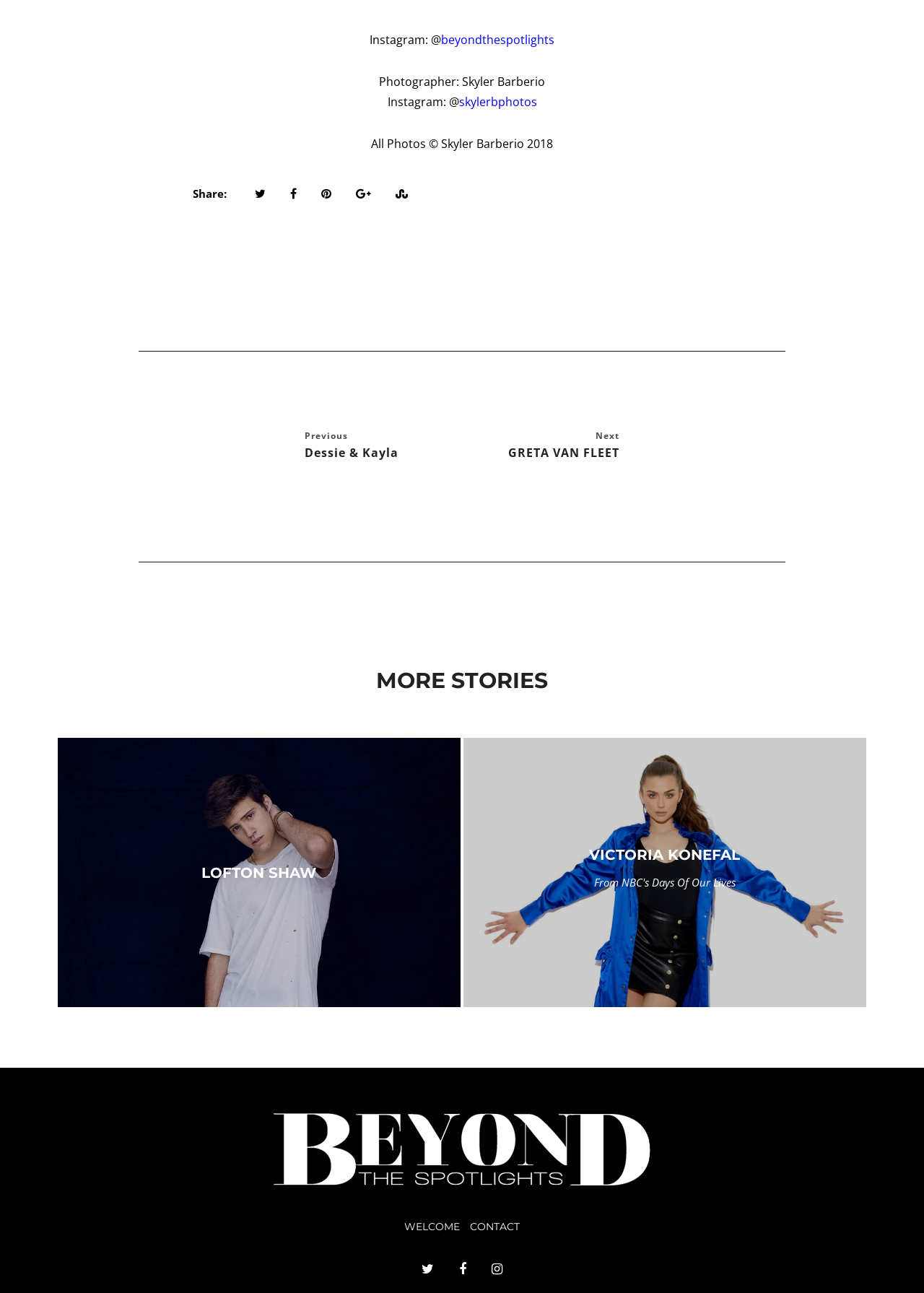Identify the bounding box coordinates for the element you need to click to achieve the following task: "Subscribe to the newsletter". Provide the bounding box coordinates as four float numbers between 0 and 1, in the form [left, top, right, bottom].

None